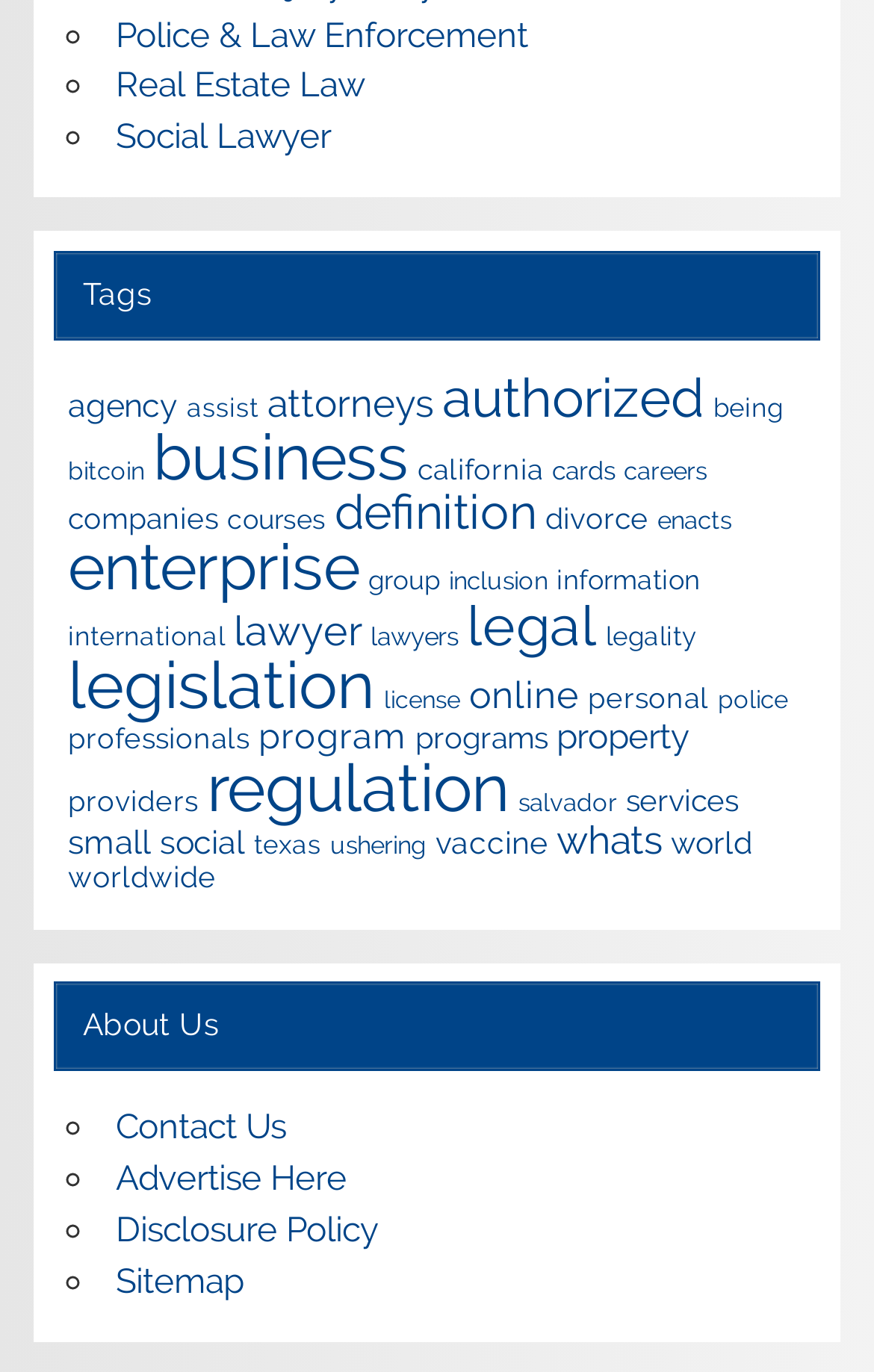Point out the bounding box coordinates of the section to click in order to follow this instruction: "Read about Social Lawyer".

[0.132, 0.085, 0.378, 0.115]